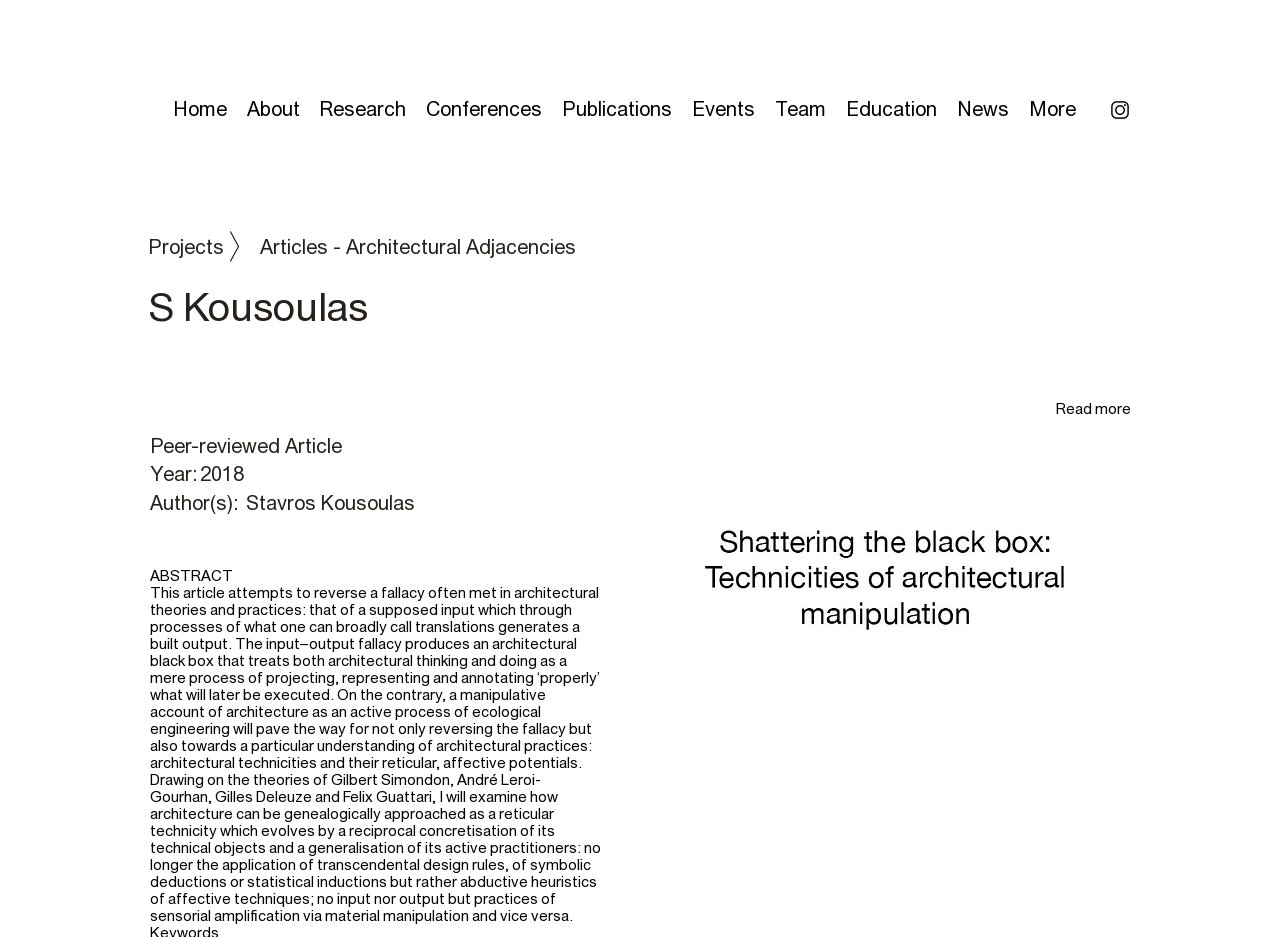What is the topic of the article?
Refer to the image and provide a concise answer in one word or phrase.

Architectural theories and practices